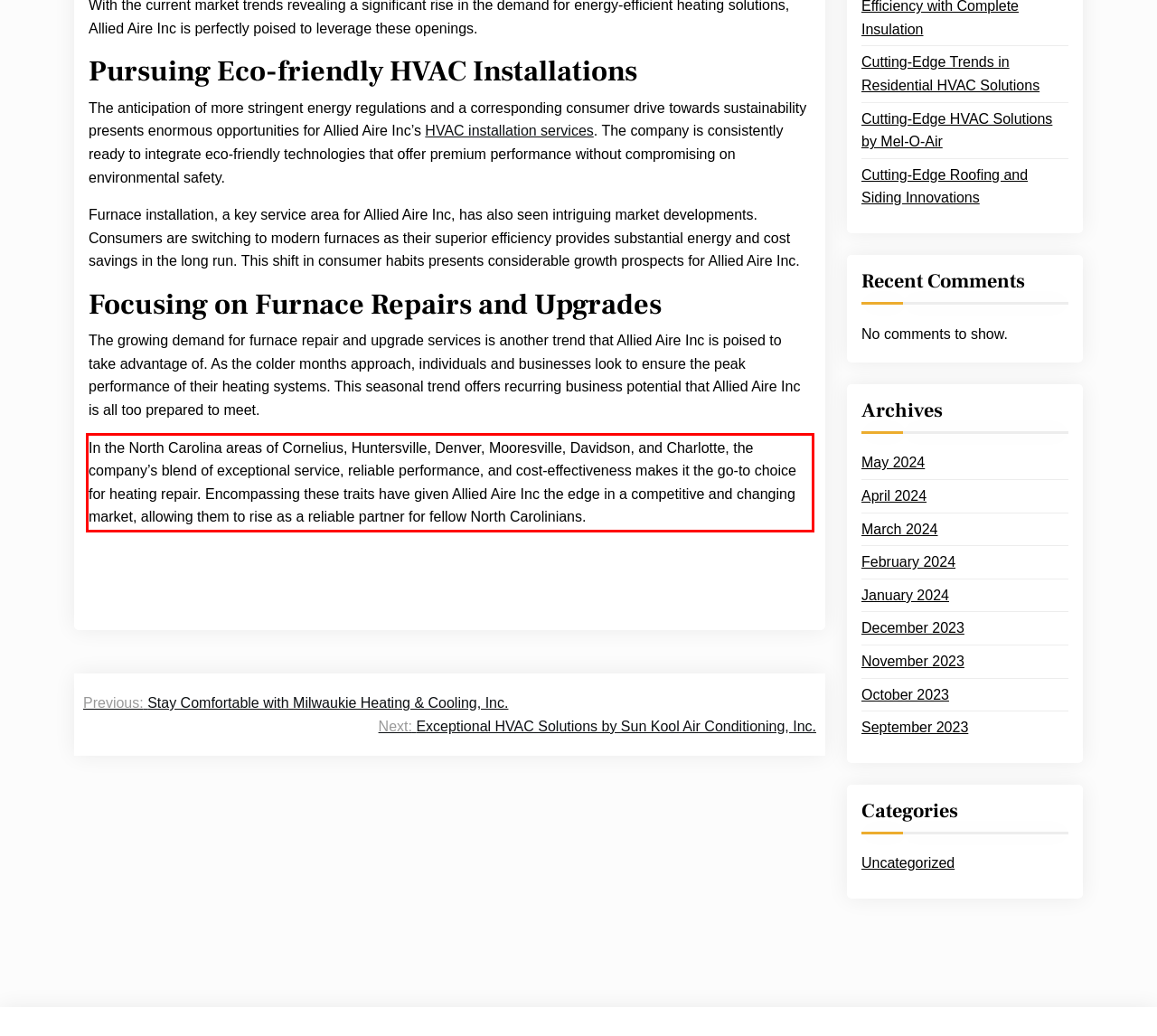Given the screenshot of the webpage, identify the red bounding box, and recognize the text content inside that red bounding box.

In the North Carolina areas of Cornelius, Huntersville, Denver, Mooresville, Davidson, and Charlotte, the company’s blend of exceptional service, reliable performance, and cost-effectiveness makes it the go-to choice for heating repair. Encompassing these traits have given Allied Aire Inc the edge in a competitive and changing market, allowing them to rise as a reliable partner for fellow North Carolinians.